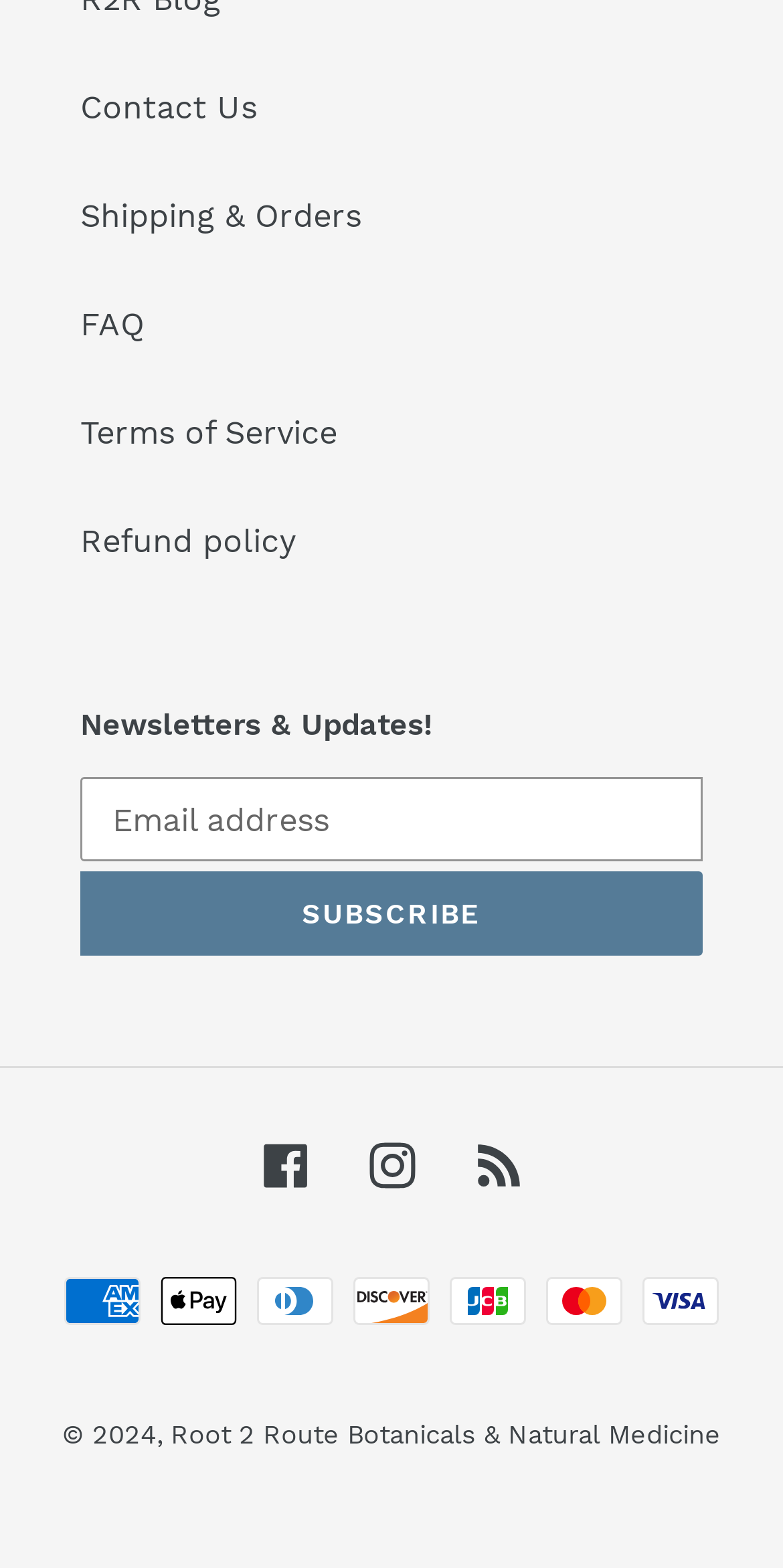Find the bounding box coordinates of the area that needs to be clicked in order to achieve the following instruction: "Contact us". The coordinates should be specified as four float numbers between 0 and 1, i.e., [left, top, right, bottom].

[0.103, 0.056, 0.328, 0.08]